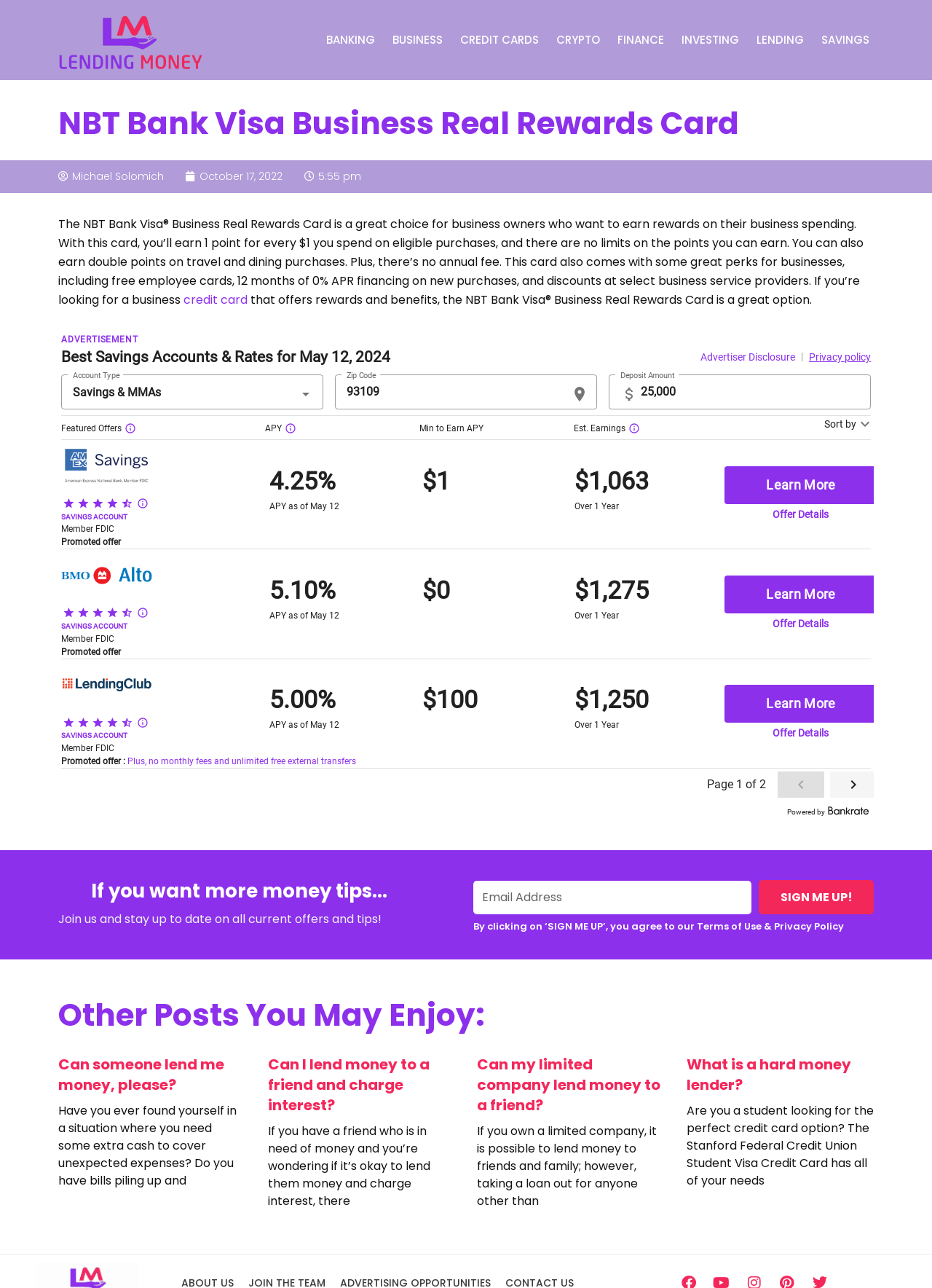Identify the coordinates of the bounding box for the element that must be clicked to accomplish the instruction: "Click the 'SIGN ME UP!' button".

[0.814, 0.684, 0.938, 0.71]